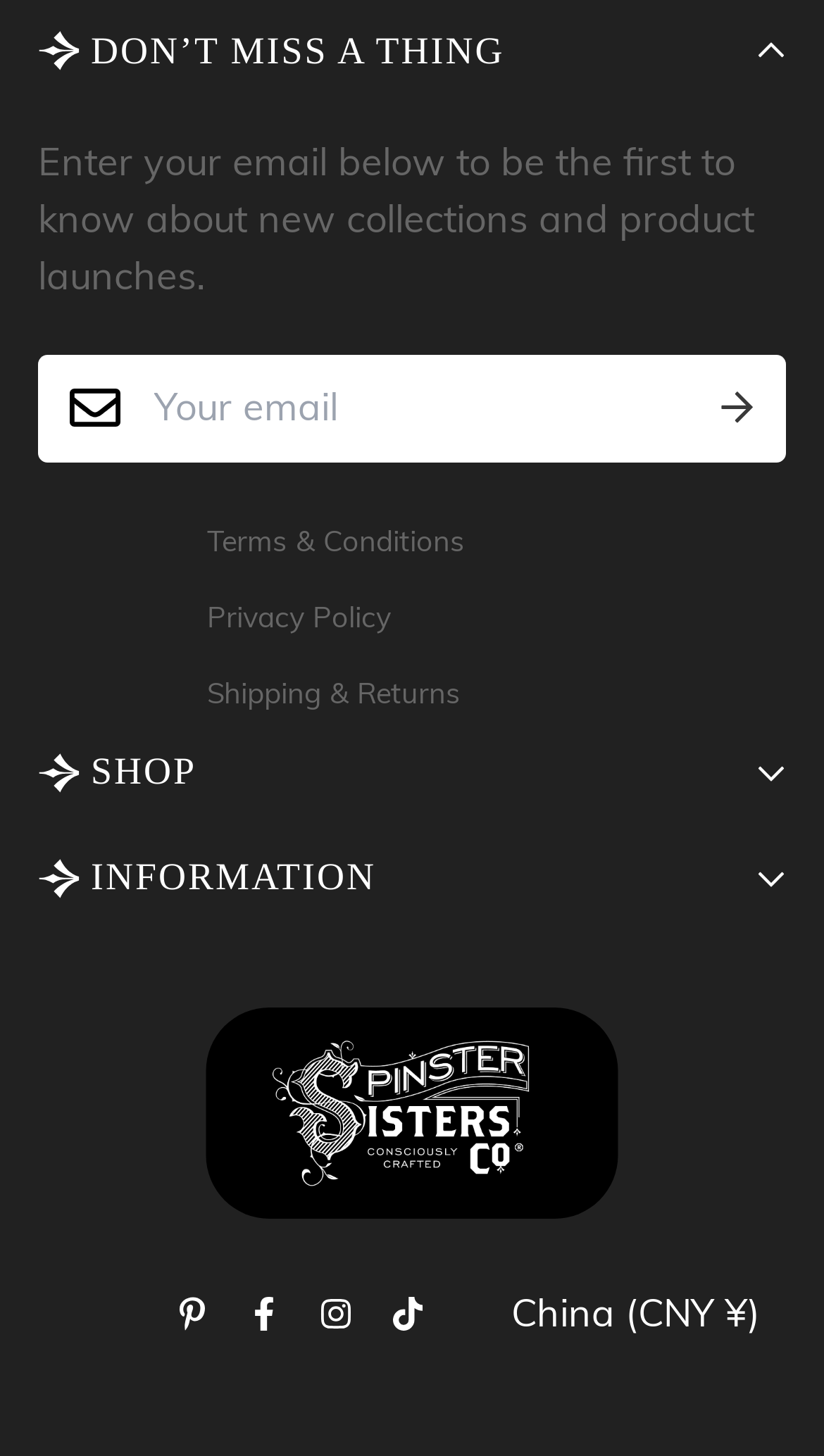Locate the bounding box coordinates of the clickable element to fulfill the following instruction: "Click on the 'About Us' link". Provide the coordinates as four float numbers between 0 and 1 in the format [left, top, right, bottom].

[0.046, 0.655, 0.244, 0.689]